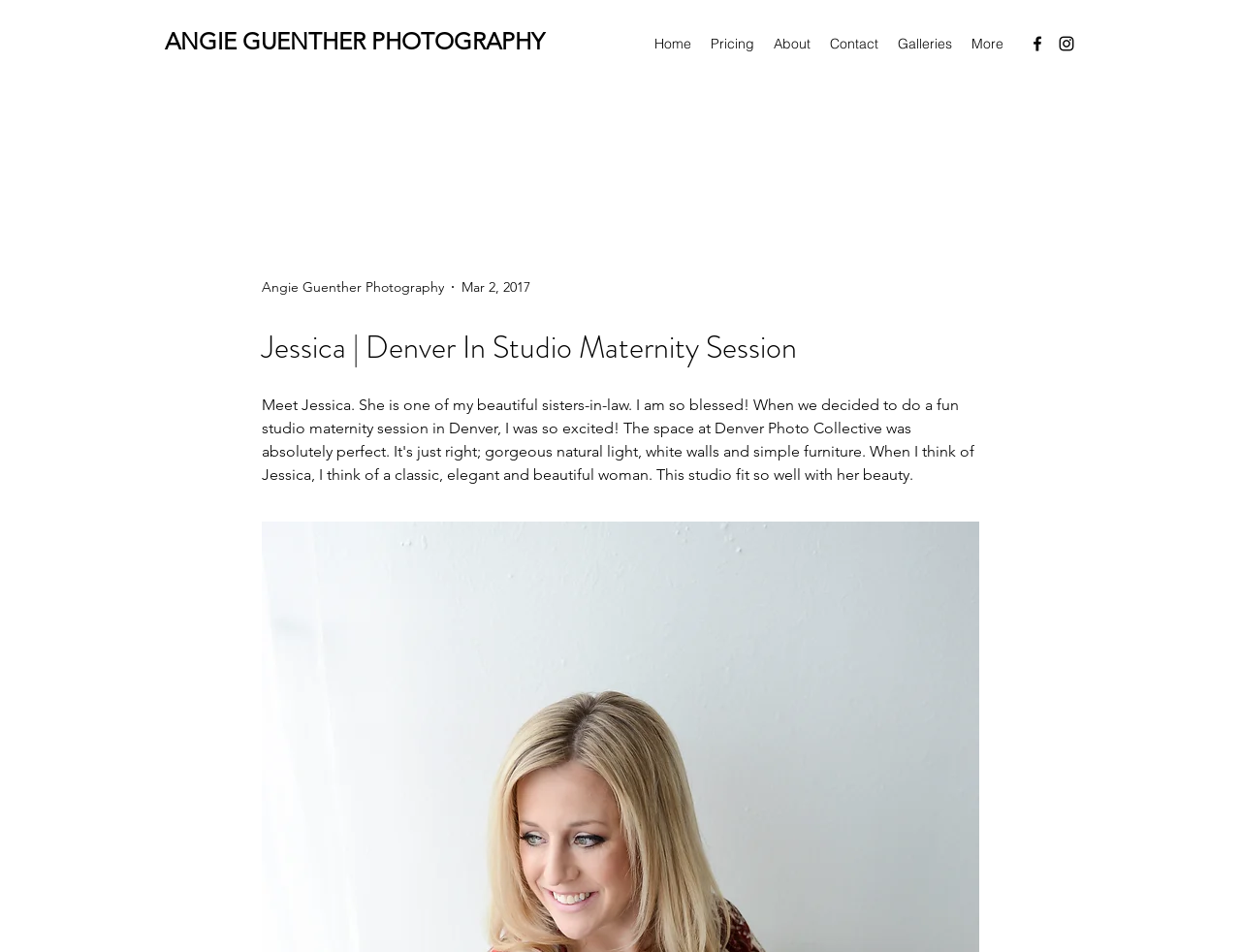Please provide a brief answer to the following inquiry using a single word or phrase:
How many navigation links are present?

5